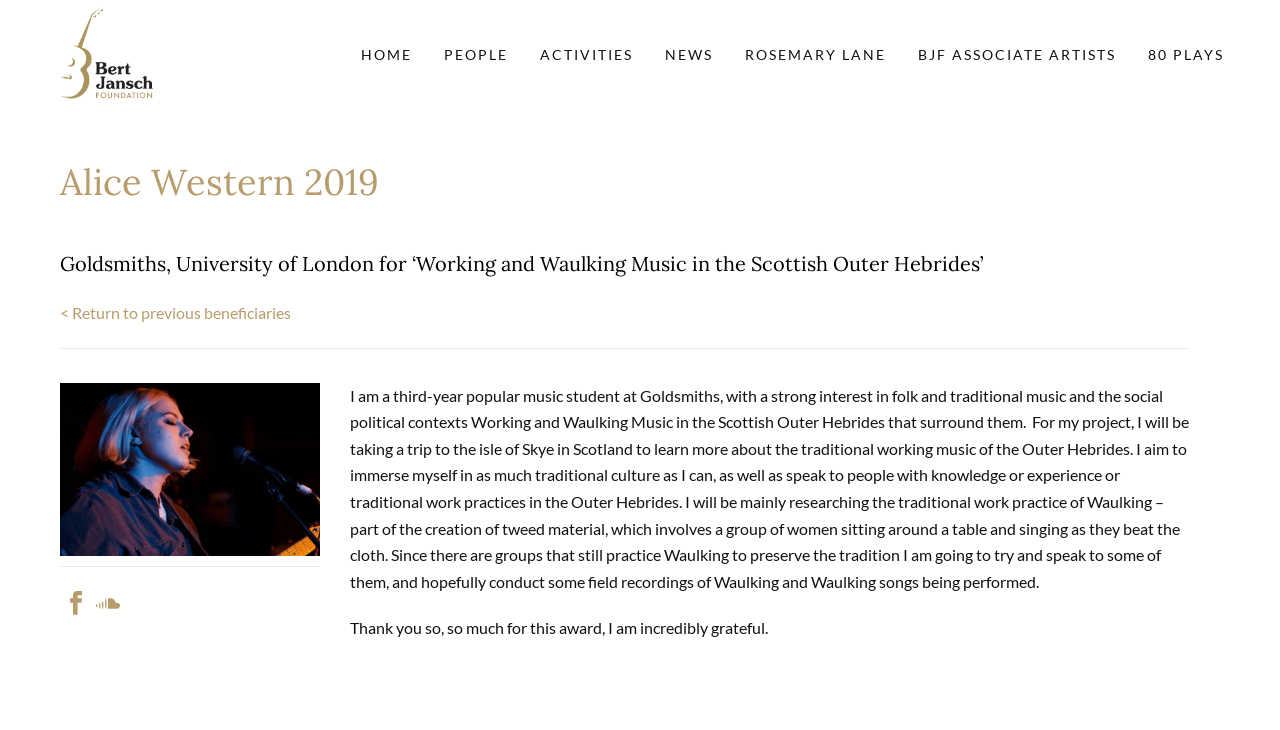Show the bounding box coordinates for the element that needs to be clicked to execute the following instruction: "Click HOME". Provide the coordinates in the form of four float numbers between 0 and 1, i.e., [left, top, right, bottom].

[0.27, 0.059, 0.334, 0.092]